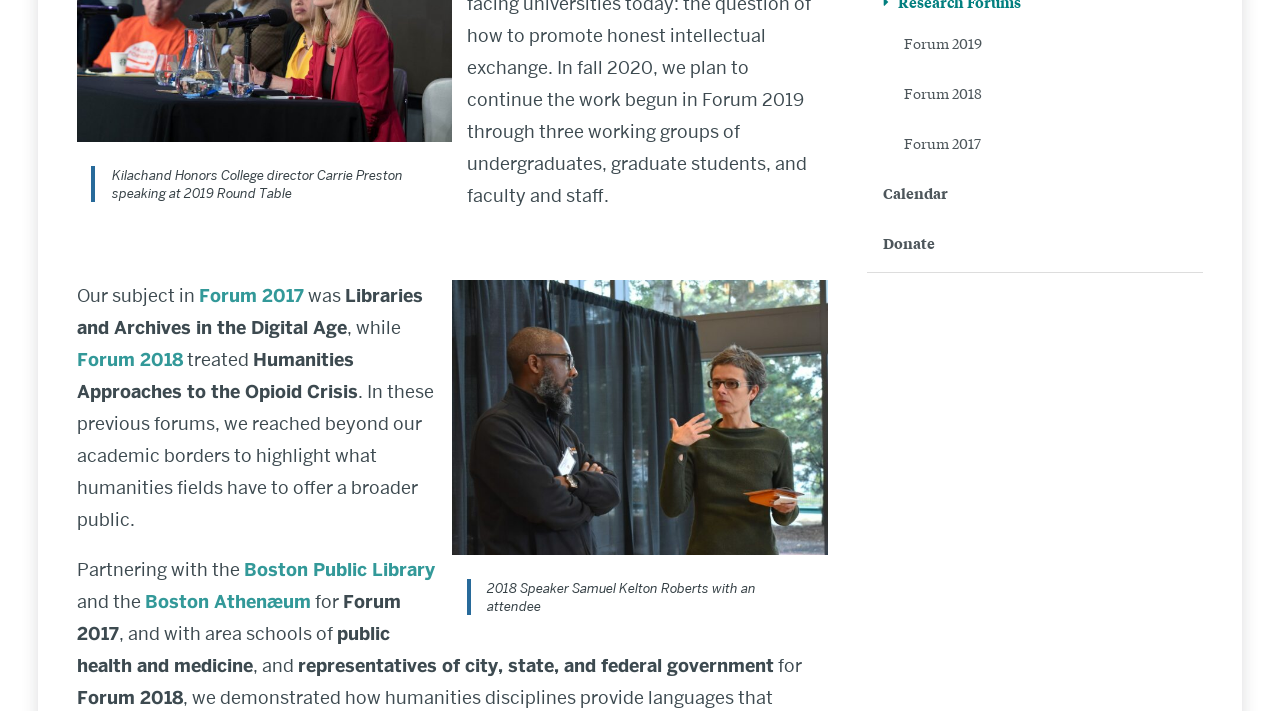From the screenshot, find the bounding box of the UI element matching this description: "Calendar". Supply the bounding box coordinates in the form [left, top, right, bottom], each a float between 0 and 1.

[0.677, 0.243, 0.94, 0.3]